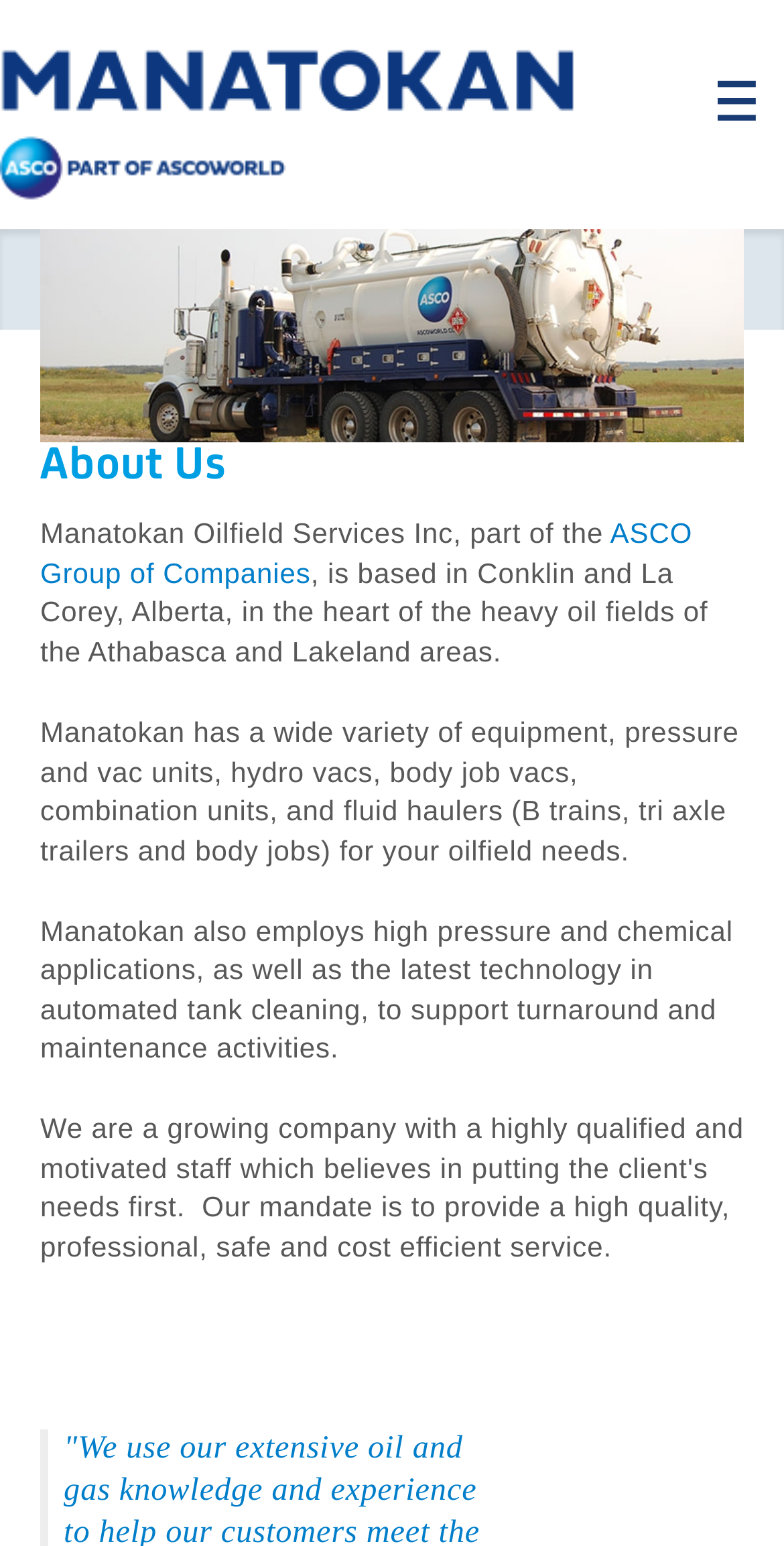Locate the bounding box coordinates of the area to click to fulfill this instruction: "Search for something". The bounding box should be presented as four float numbers between 0 and 1, in the order [left, top, right, bottom].

[0.0, 0.625, 1.0, 0.663]